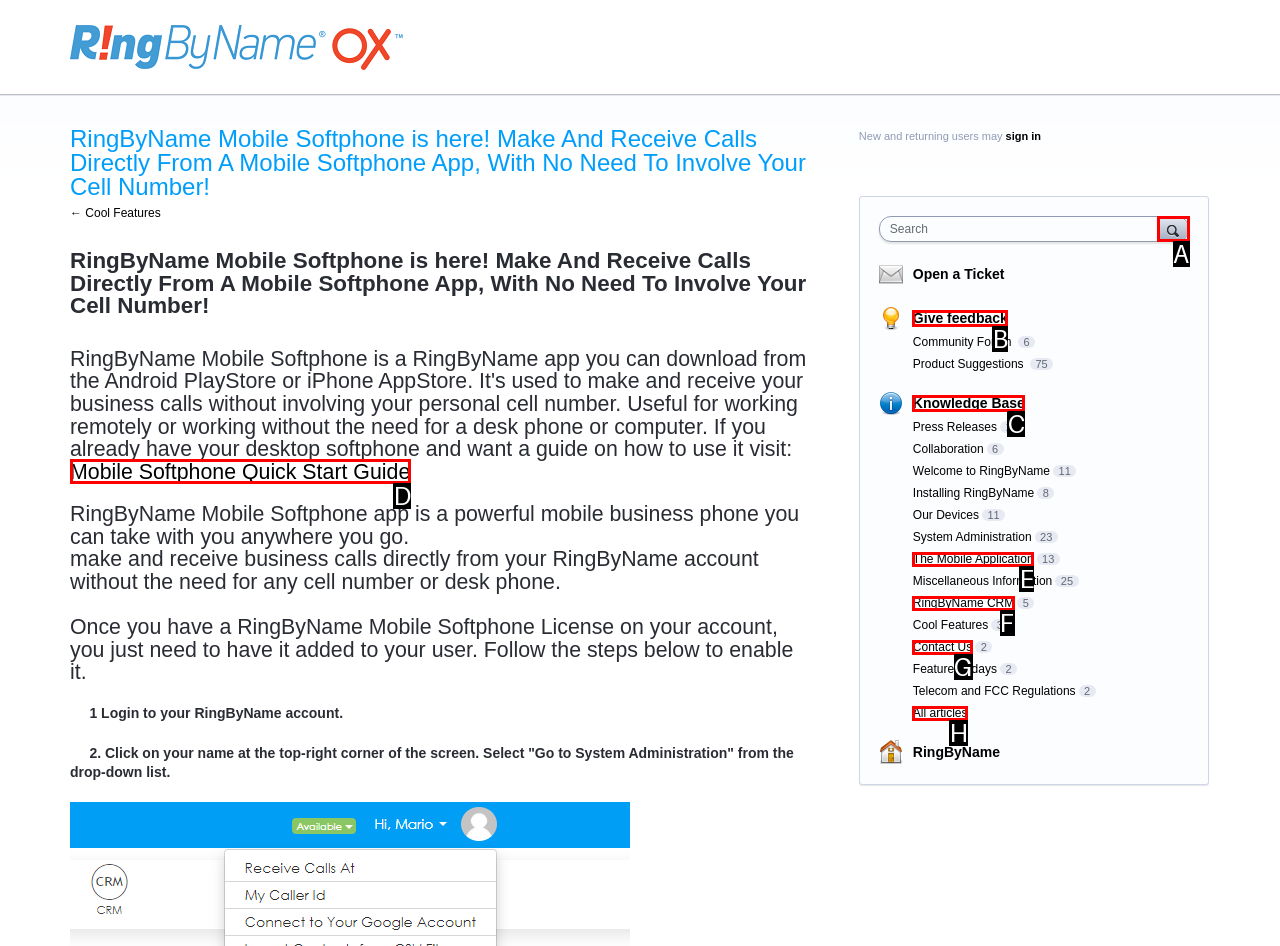Indicate the letter of the UI element that should be clicked to accomplish the task: Go to Mobile Softphone Quick Start Guide. Answer with the letter only.

D